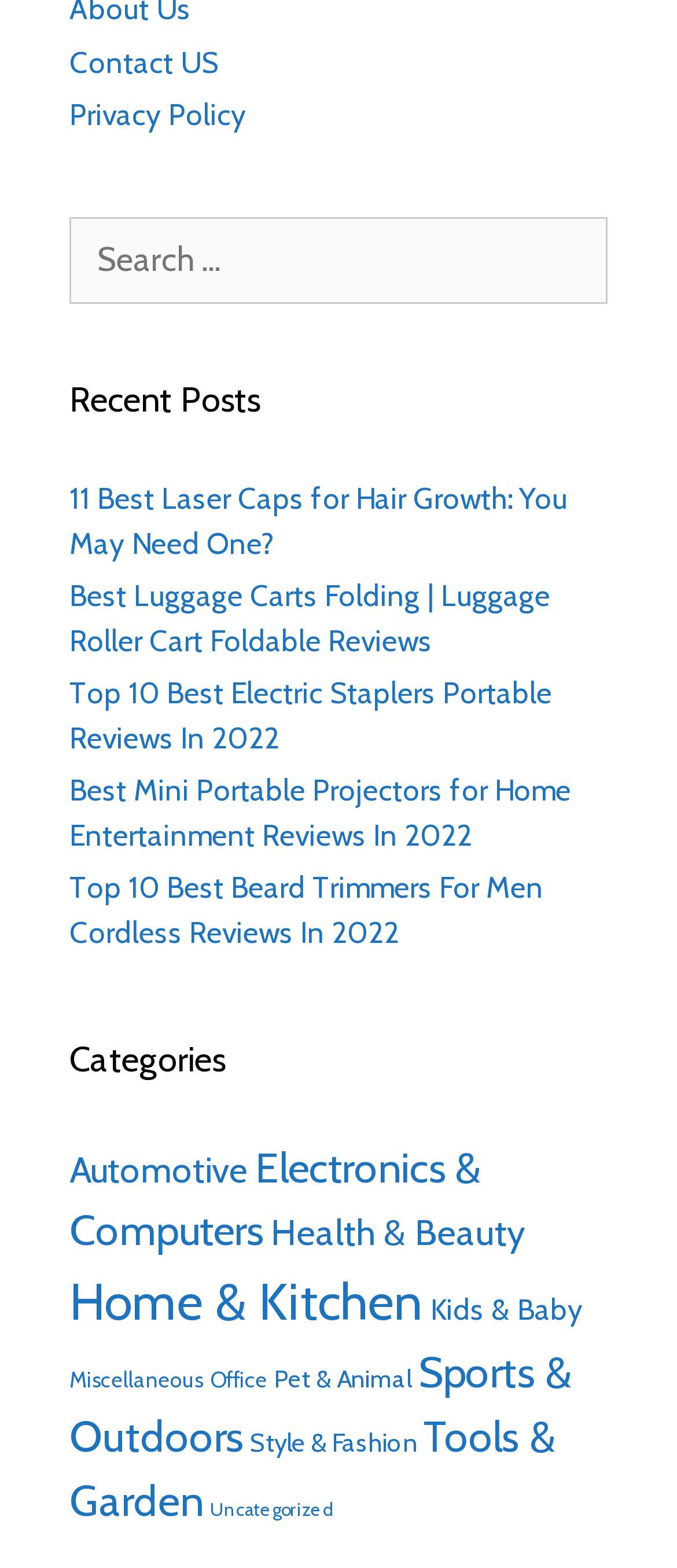Can you find the bounding box coordinates for the element that needs to be clicked to execute this instruction: "Search for something"? The coordinates should be given as four float numbers between 0 and 1, i.e., [left, top, right, bottom].

[0.103, 0.138, 0.897, 0.194]